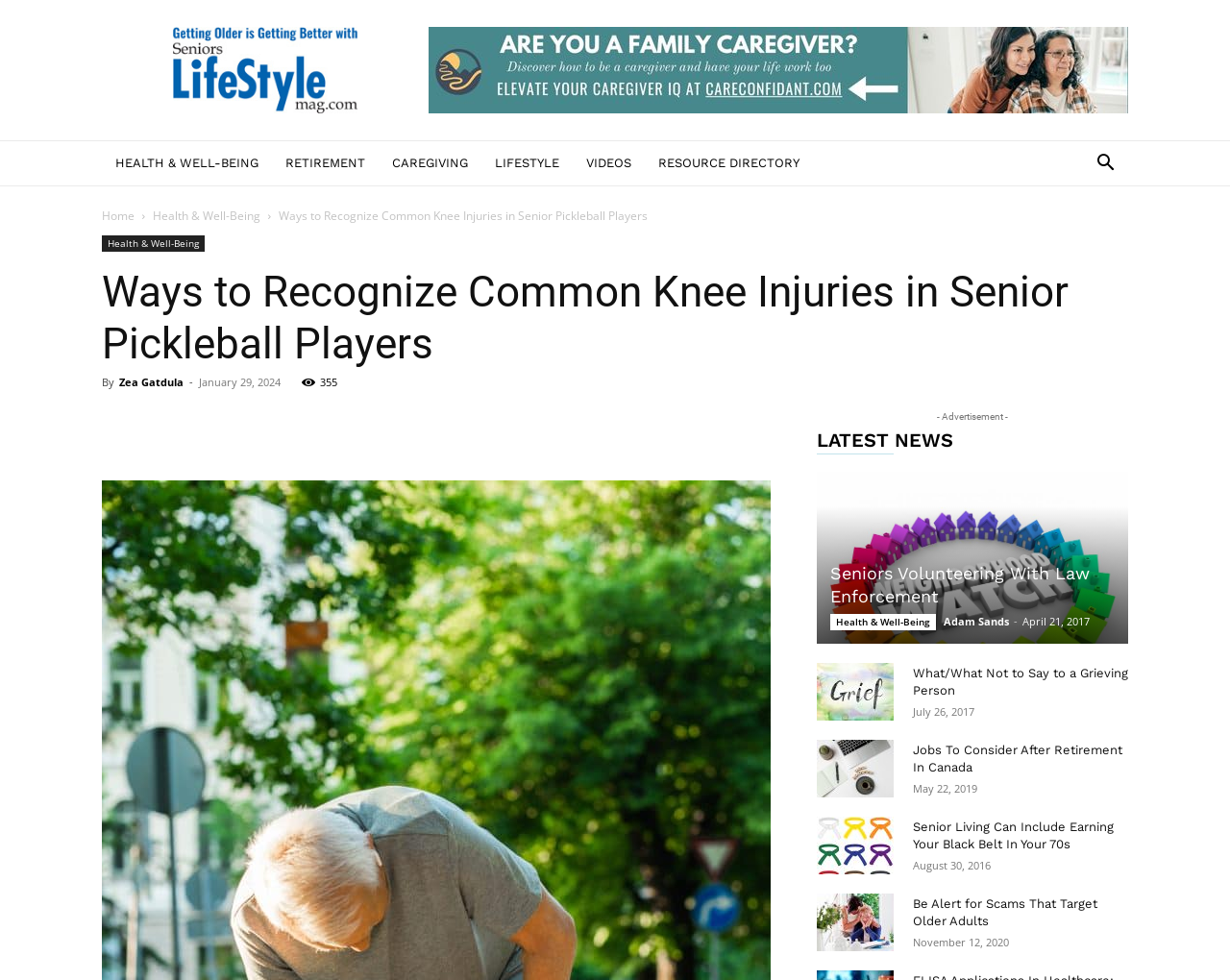Please answer the following query using a single word or phrase: 
What is the title of the latest news section?

LATEST NEWS